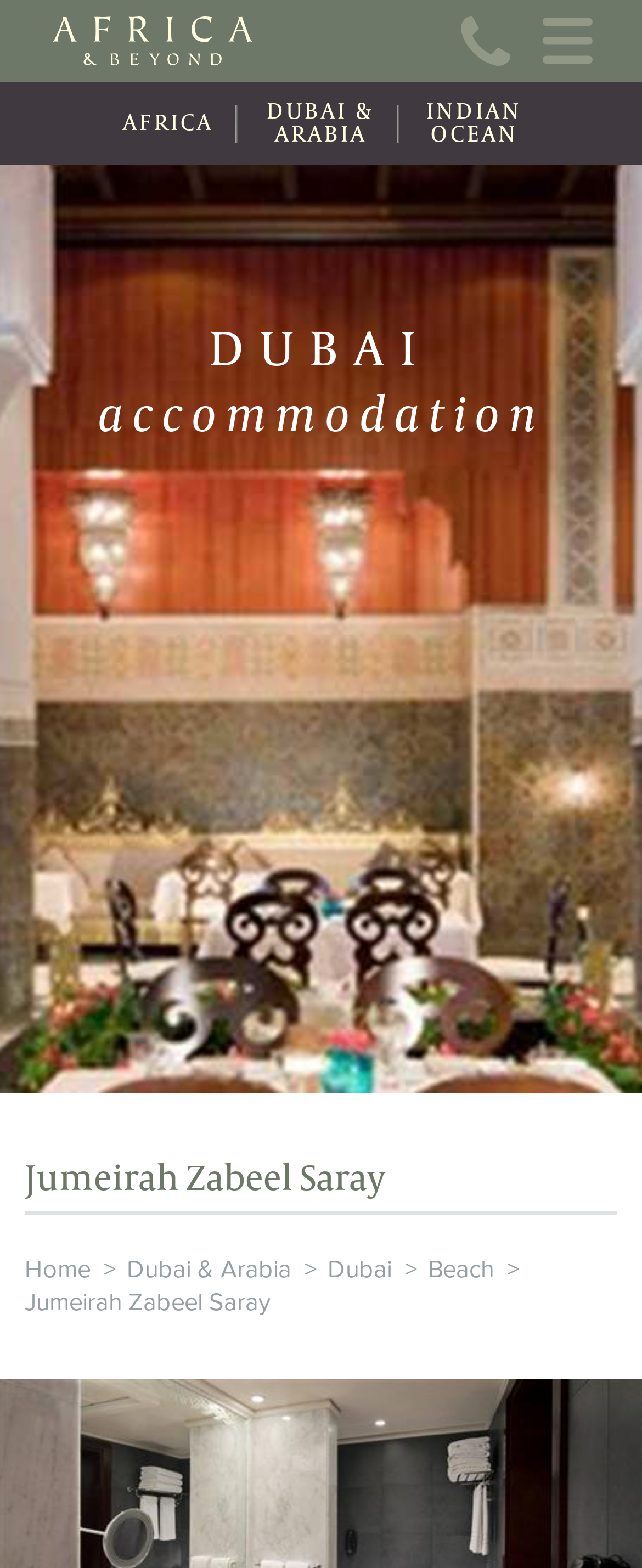Extract the top-level heading from the webpage and provide its text.

Added to wishlist!